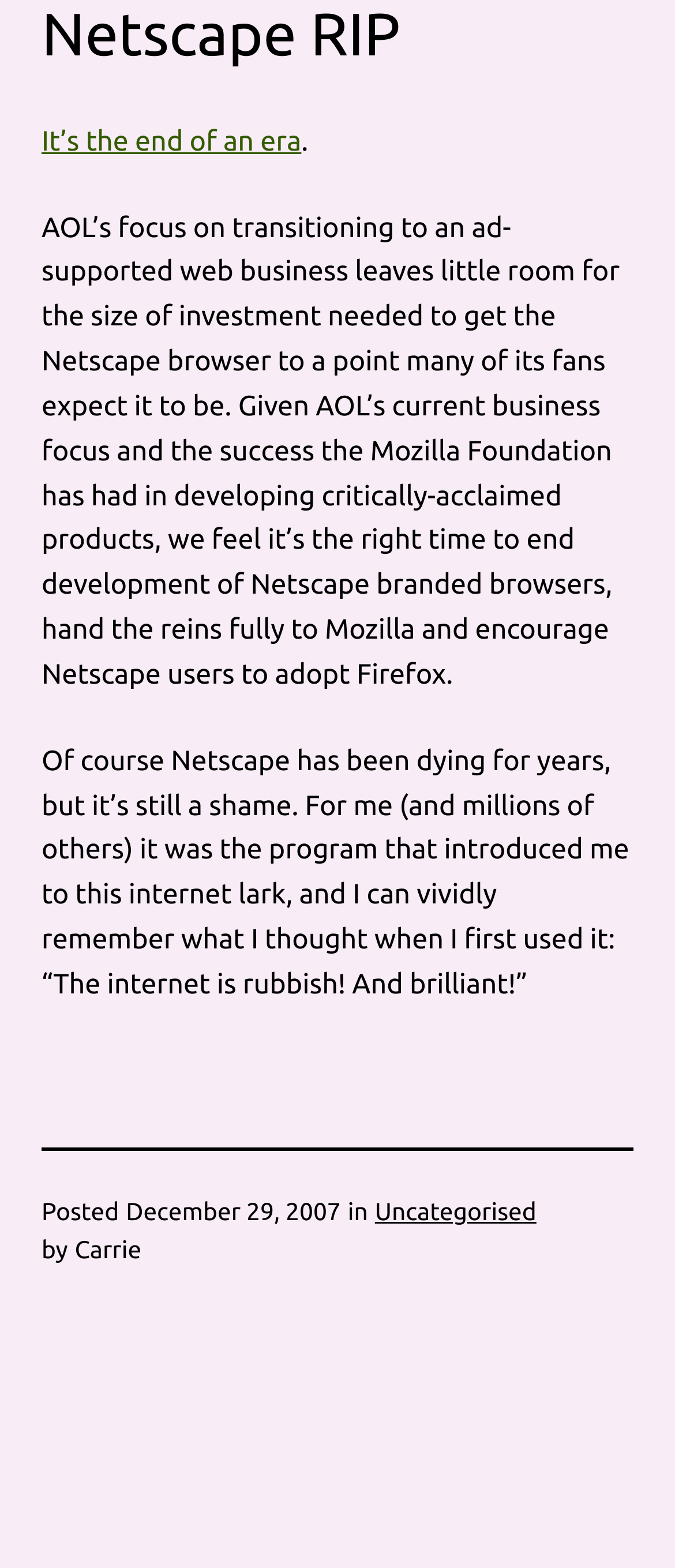Identify the bounding box for the element characterized by the following description: "Uncategorised".

[0.555, 0.764, 0.795, 0.781]